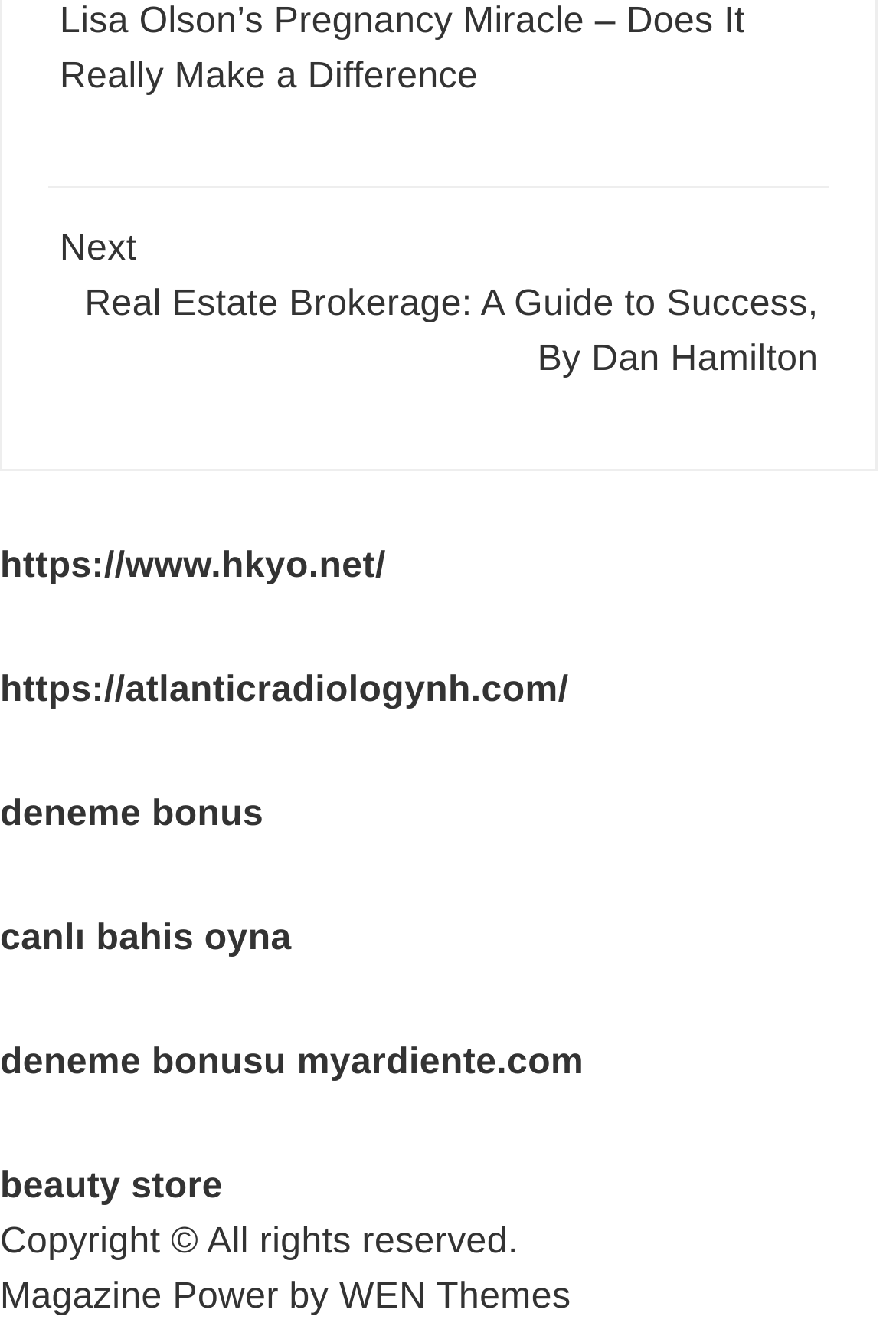Analyze the image and deliver a detailed answer to the question: How many links are there in the complementary section?

I looked at the complementary section of the webpage, which has a bounding box of [0.0, 0.408, 0.98, 0.917]. Within this section, I found 5 link elements with different bounding box coordinates and OCR text.